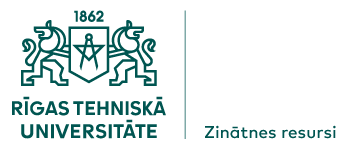What do the lion figures in the logo symbolize? Please answer the question using a single word or phrase based on the image.

Strength and guardianship